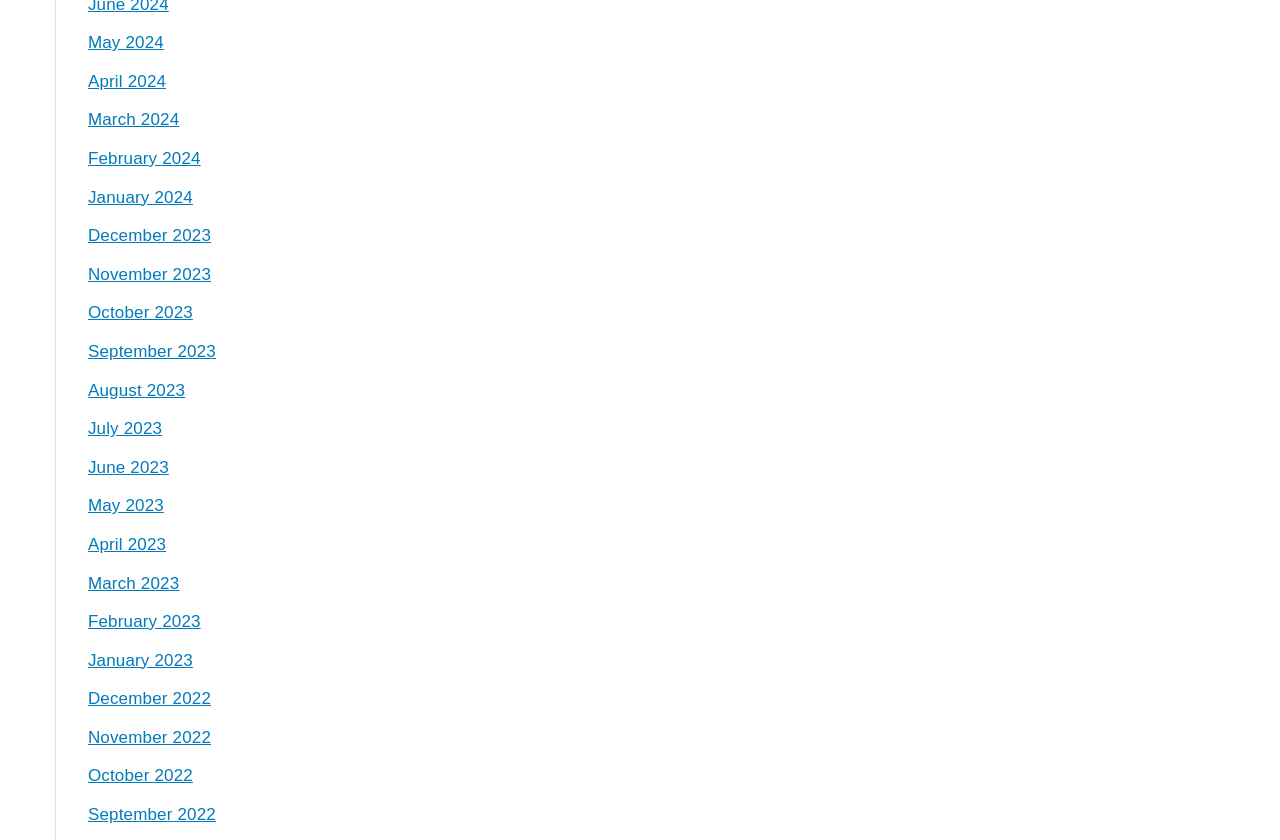Determine the bounding box coordinates of the UI element described by: "September 2022".

[0.069, 0.952, 0.169, 0.989]